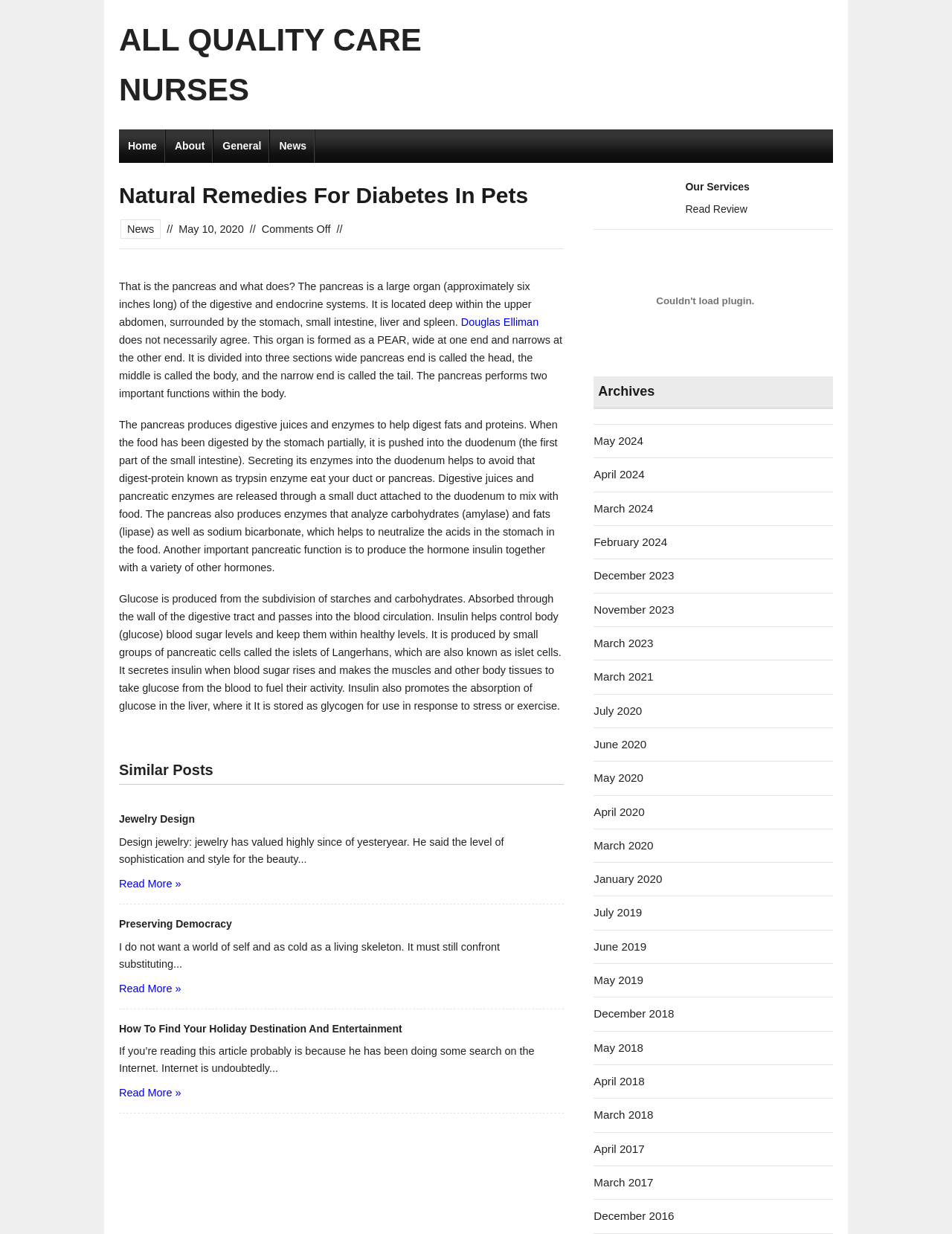Please provide the bounding box coordinates for the element that needs to be clicked to perform the following instruction: "Go to 'Our Services'". The coordinates should be given as four float numbers between 0 and 1, i.e., [left, top, right, bottom].

[0.72, 0.147, 0.787, 0.156]